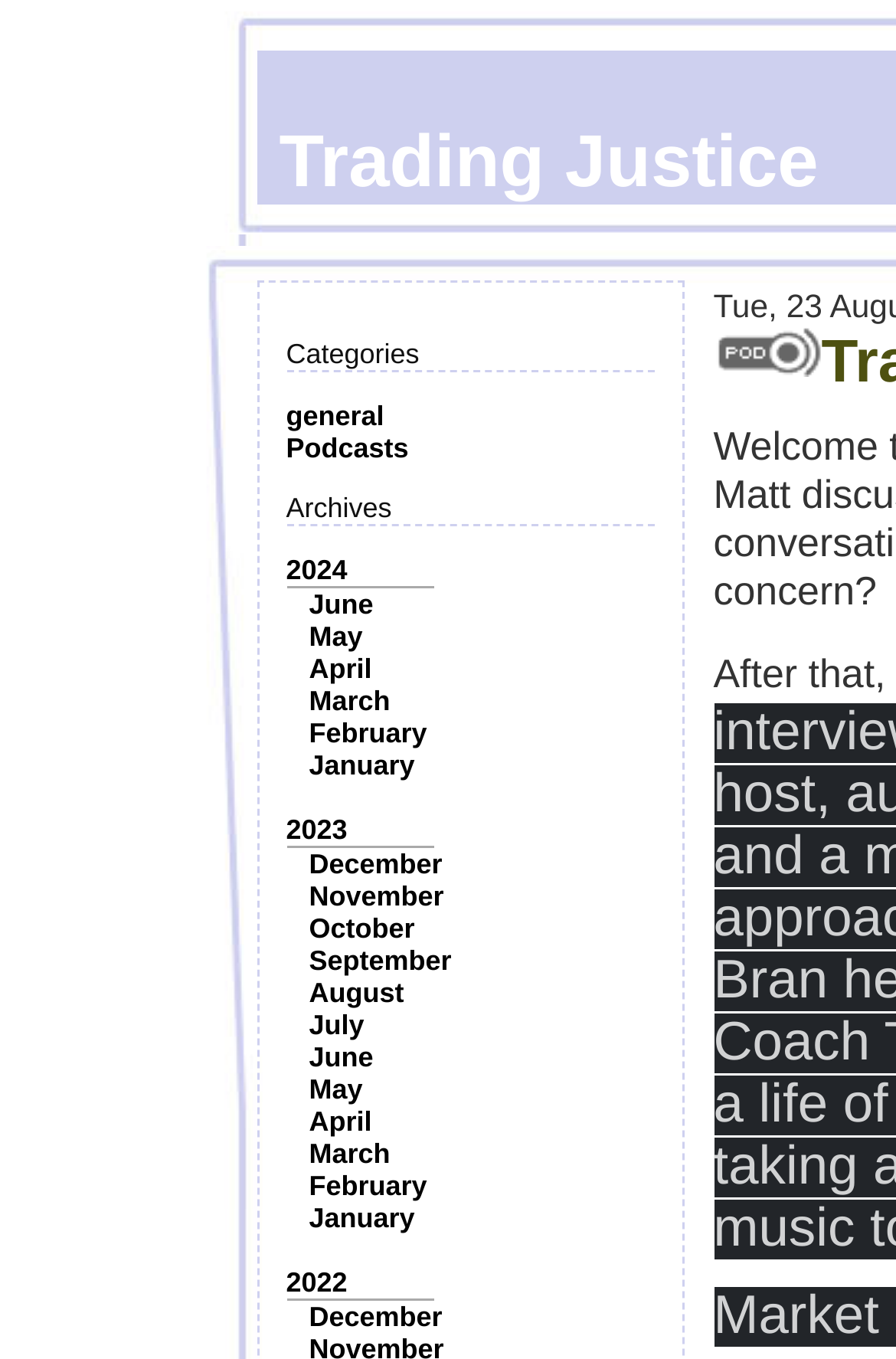Please locate the bounding box coordinates of the region I need to click to follow this instruction: "Explore the image".

[0.796, 0.24, 0.917, 0.277]